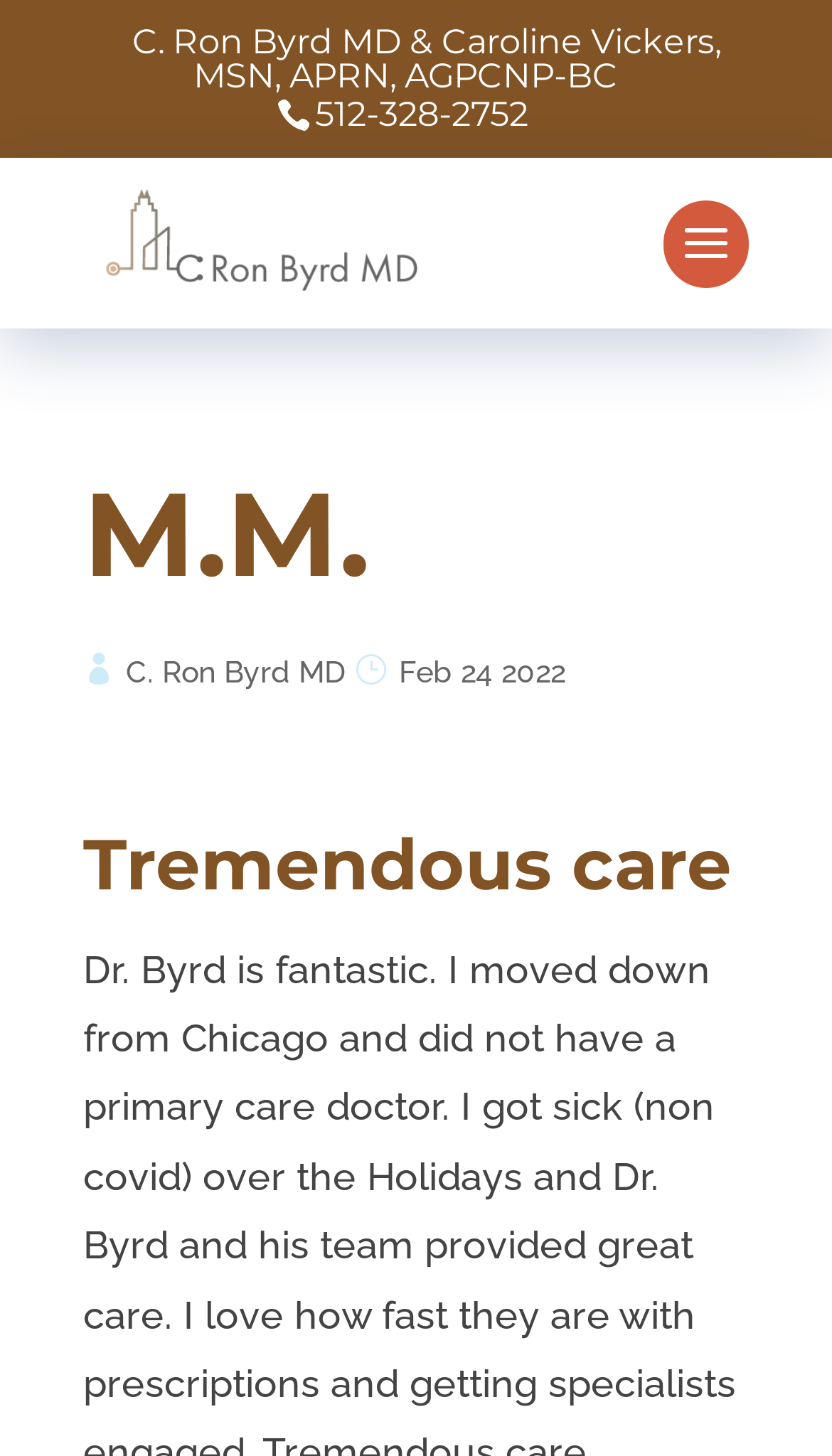What is the doctor's name?
Offer a detailed and full explanation in response to the question.

The doctor's name can be found in the top section of the webpage, where it is written as 'C. Ron Byrd MD & Caroline Vickers, MSN, APRN, AGPCNP-BC'. This is likely the doctor's full name and credentials.